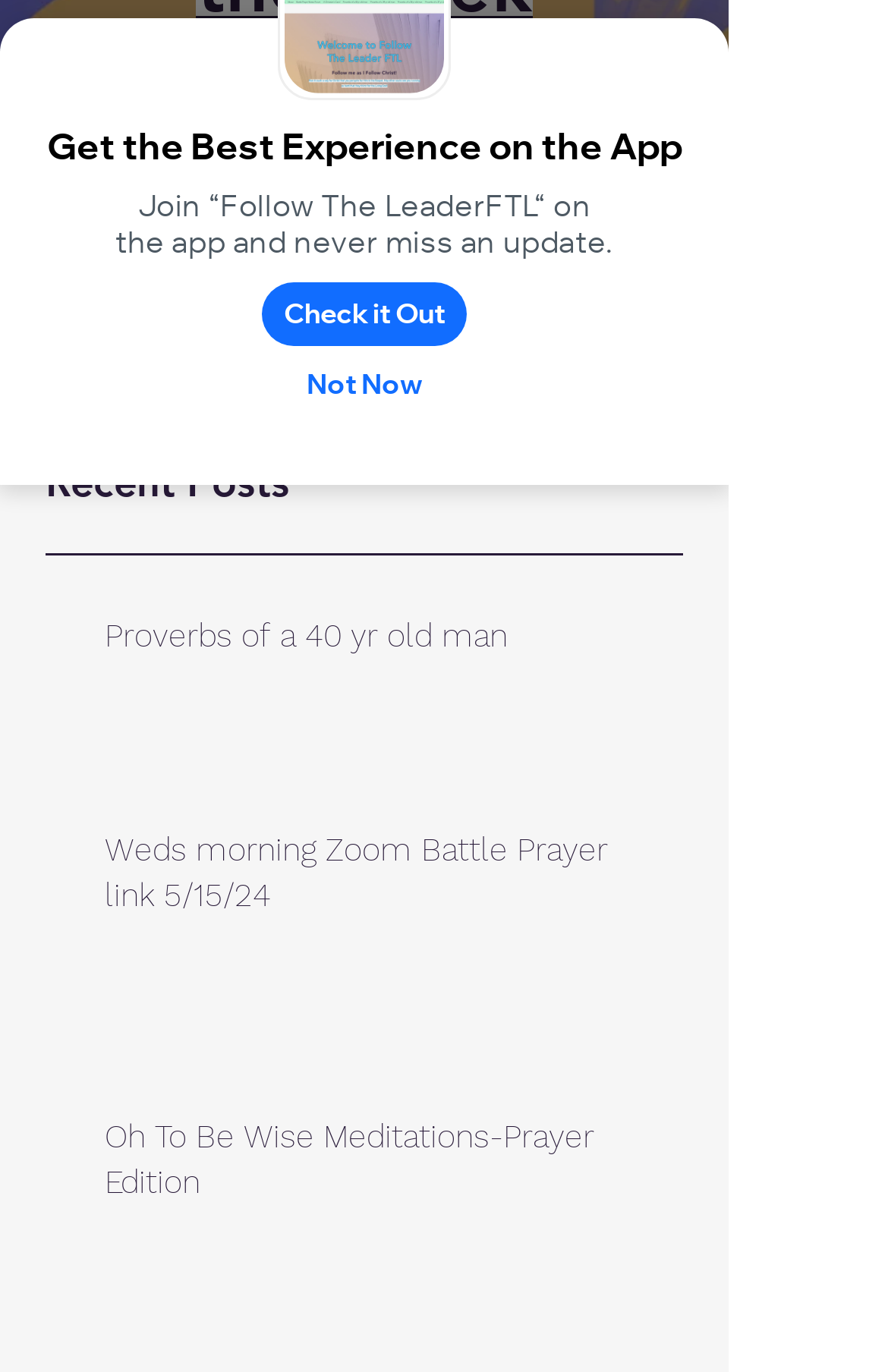Provide the bounding box coordinates of the HTML element this sentence describes: "ㅤㅤCheck it Outㅤㅤ".

[0.295, 0.206, 0.525, 0.252]